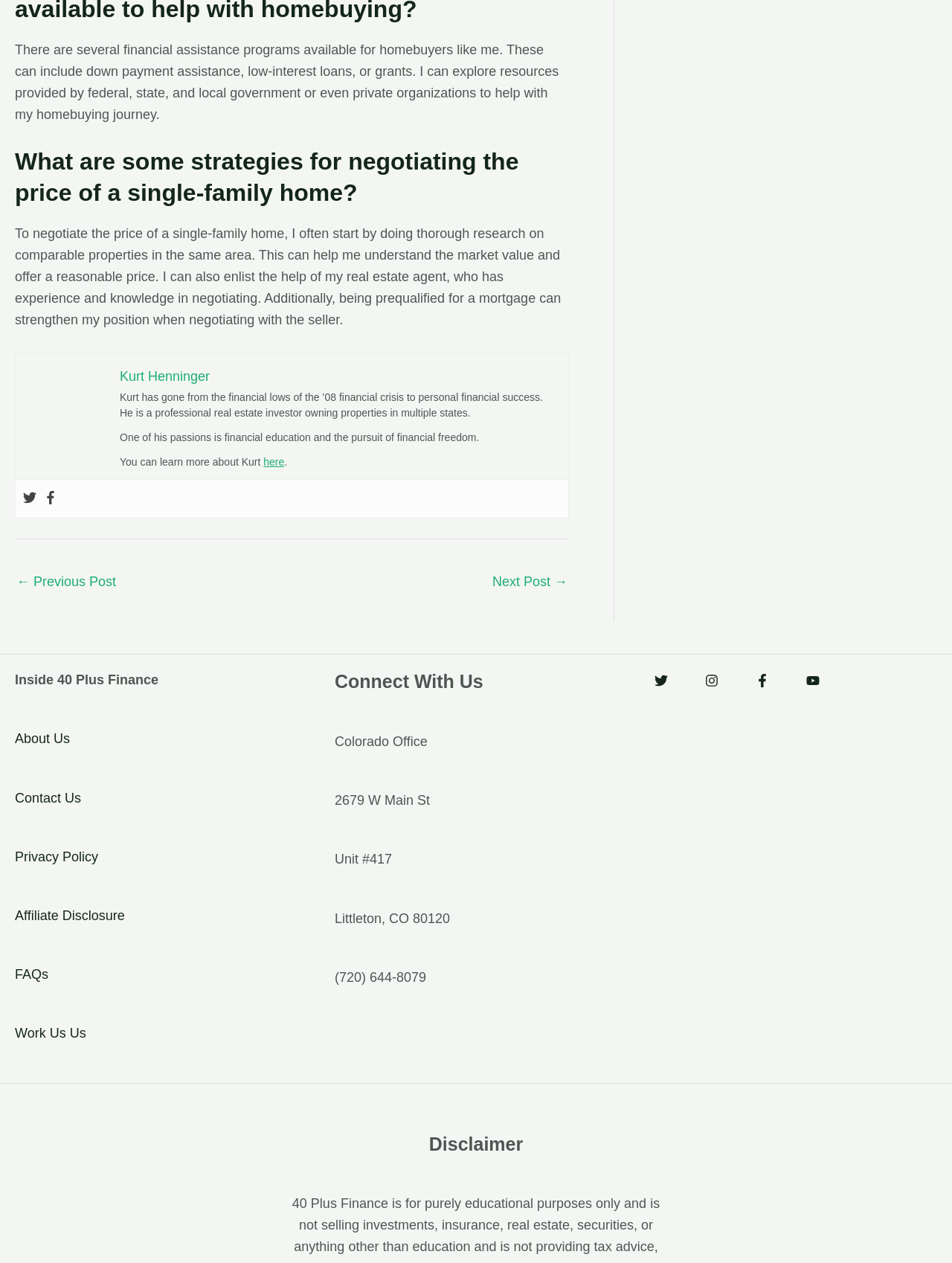Locate the UI element that matches the description Privacy Policy in the webpage screenshot. Return the bounding box coordinates in the format (top-left x, top-left y, bottom-right x, bottom-right y), with values ranging from 0 to 1.

[0.016, 0.672, 0.103, 0.684]